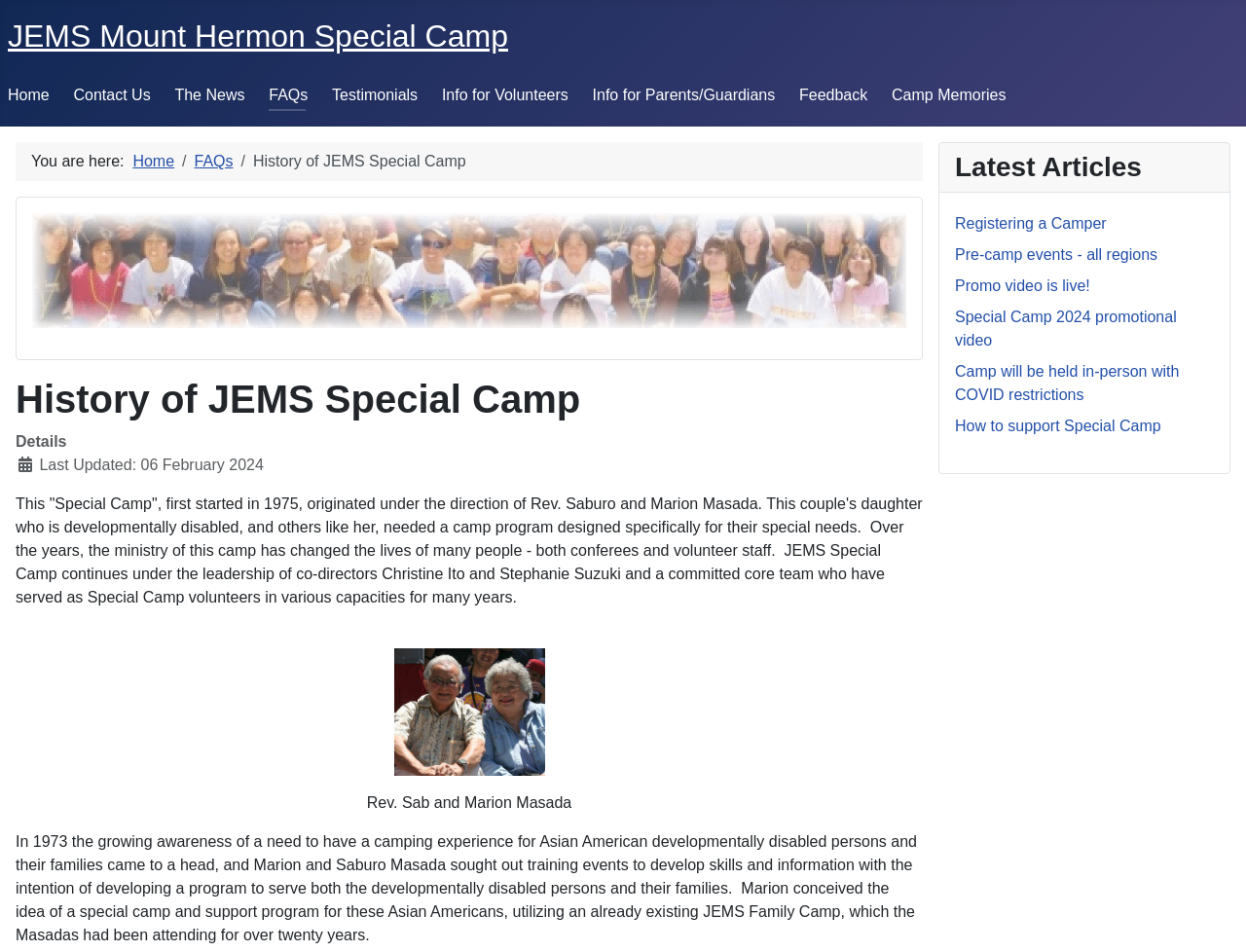Identify the bounding box coordinates of the part that should be clicked to carry out this instruction: "Click on the 'Home' link".

[0.006, 0.091, 0.04, 0.108]